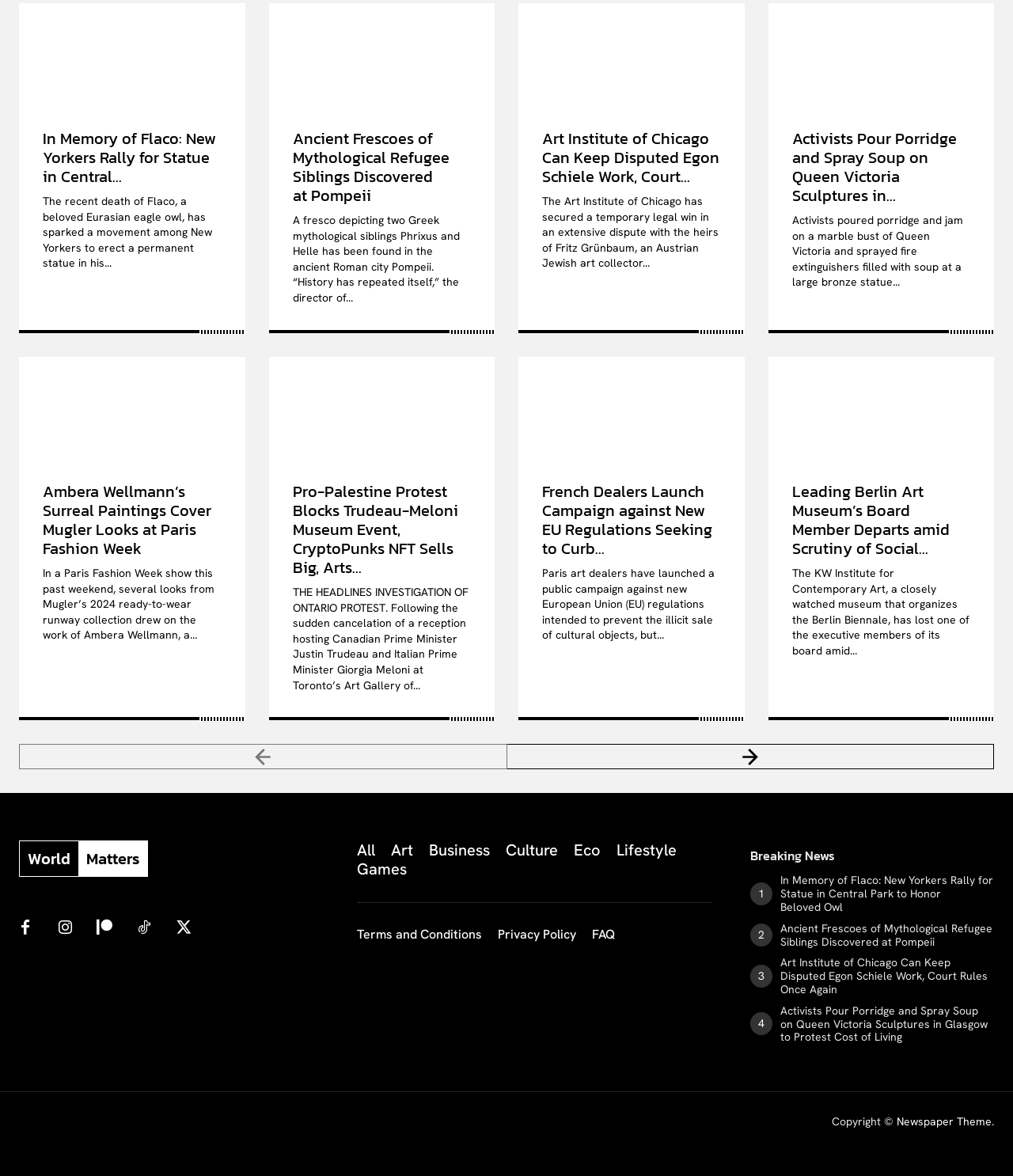Find the bounding box coordinates of the area to click in order to follow the instruction: "browse the Art section".

[0.386, 0.715, 0.408, 0.731]